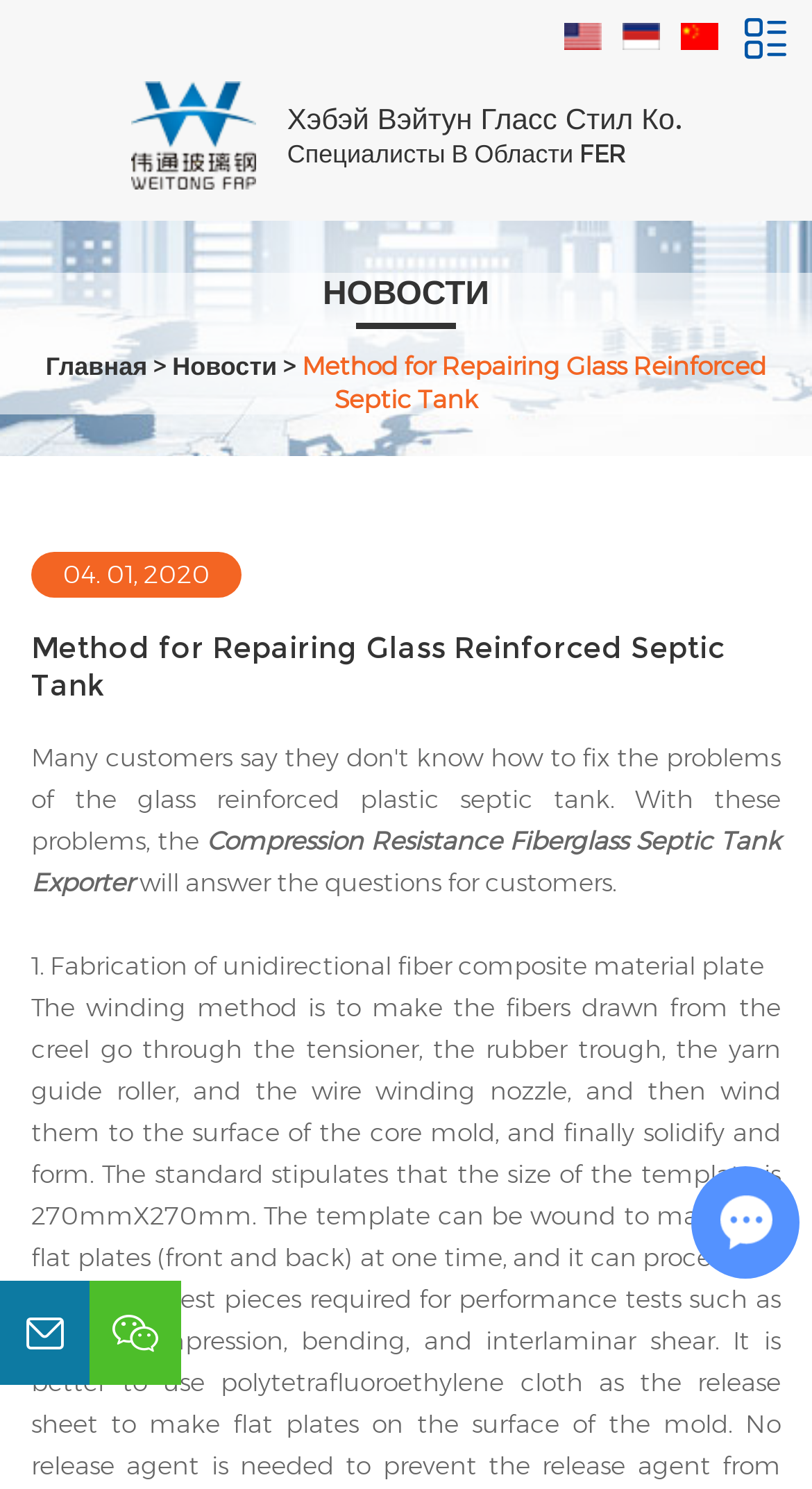Pinpoint the bounding box coordinates of the element to be clicked to execute the instruction: "Minimize the window".

[0.931, 0.815, 0.969, 0.832]